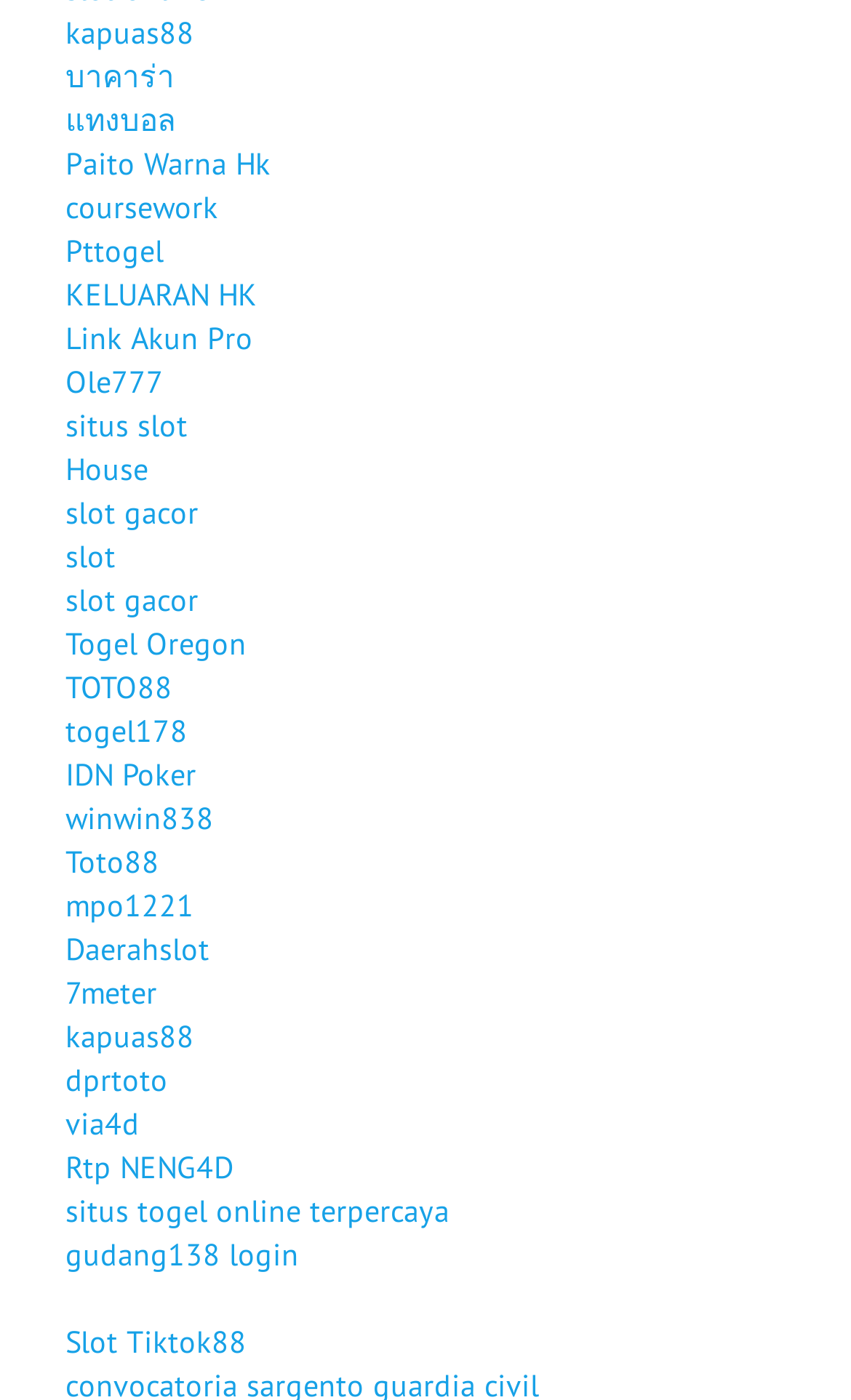Using the given description, provide the bounding box coordinates formatted as (top-left x, top-left y, bottom-right x, bottom-right y), with all values being floating point numbers between 0 and 1. Description: Paito Warna Hk

[0.077, 0.103, 0.318, 0.131]